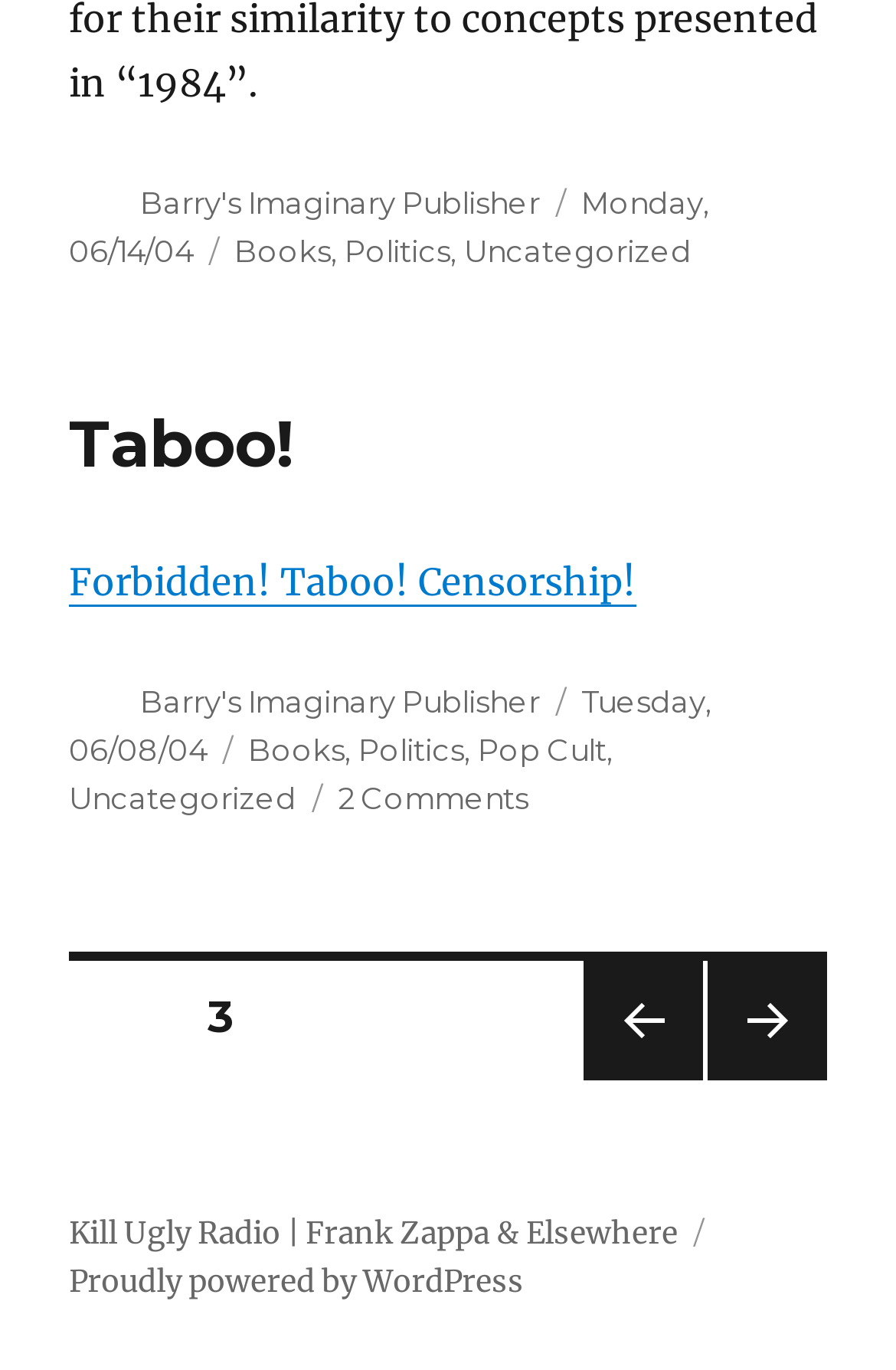From the element description: "Barry's Imaginary Publisher", extract the bounding box coordinates of the UI element. The coordinates should be expressed as four float numbers between 0 and 1, in the order [left, top, right, bottom].

[0.156, 0.498, 0.603, 0.525]